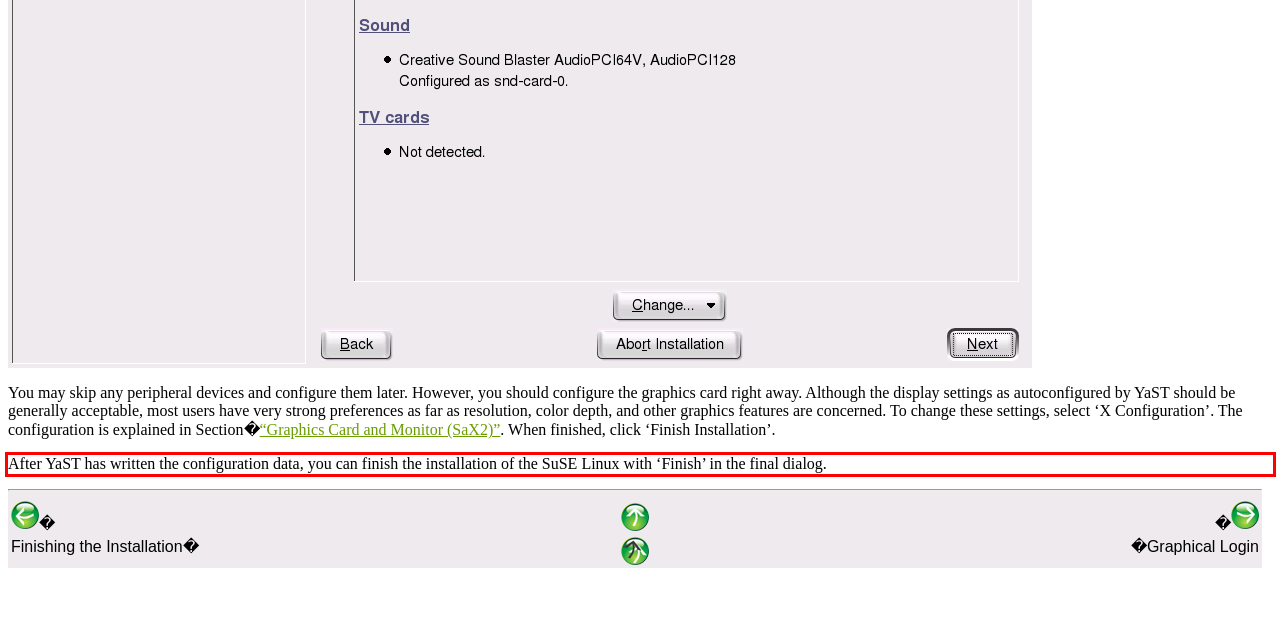Given a screenshot of a webpage containing a red rectangle bounding box, extract and provide the text content found within the red bounding box.

After YaST has written the configuration data, you can finish the installation of the SuSE Linux with ‘Finish’ in the final dialog.